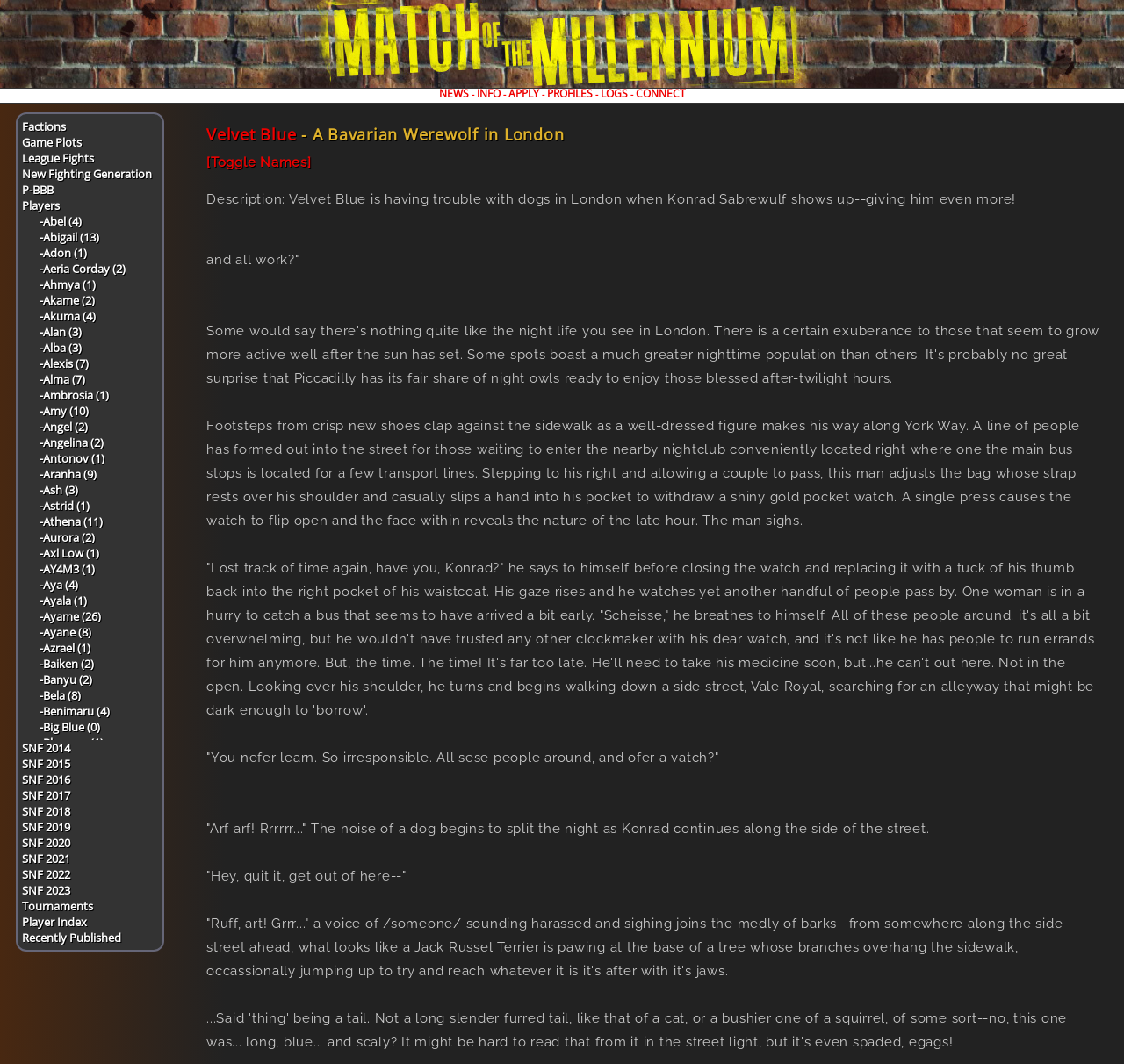What is the last link in the list of players?
Based on the image, give a concise answer in the form of a single word or short phrase.

Player Index